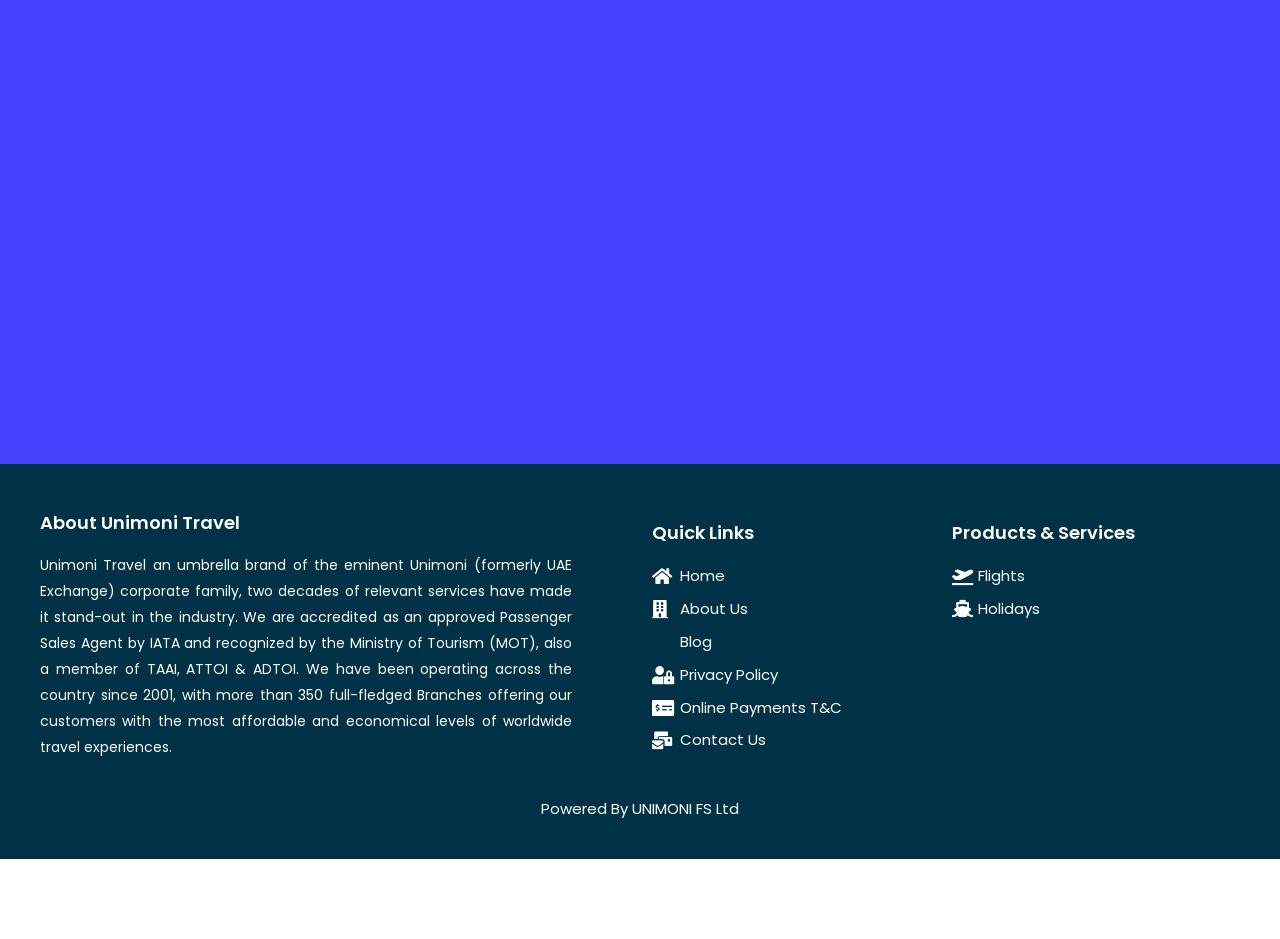Determine the bounding box coordinates for the area that needs to be clicked to fulfill this task: "read Privacy Policy". The coordinates must be given as four float numbers between 0 and 1, i.e., [left, top, right, bottom].

[0.509, 0.704, 0.728, 0.733]